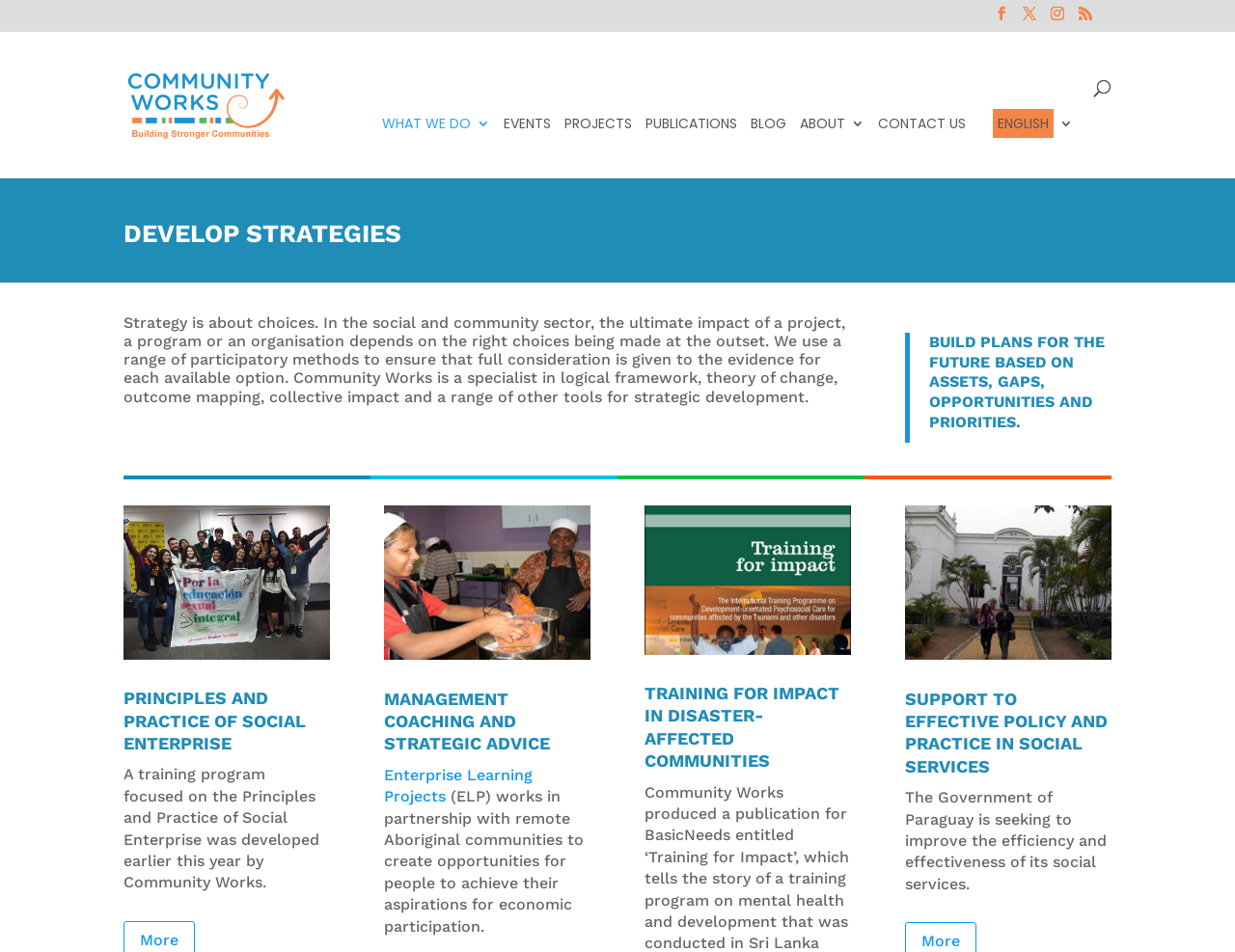Identify the bounding box coordinates of the region I need to click to complete this instruction: "View online briefing".

None